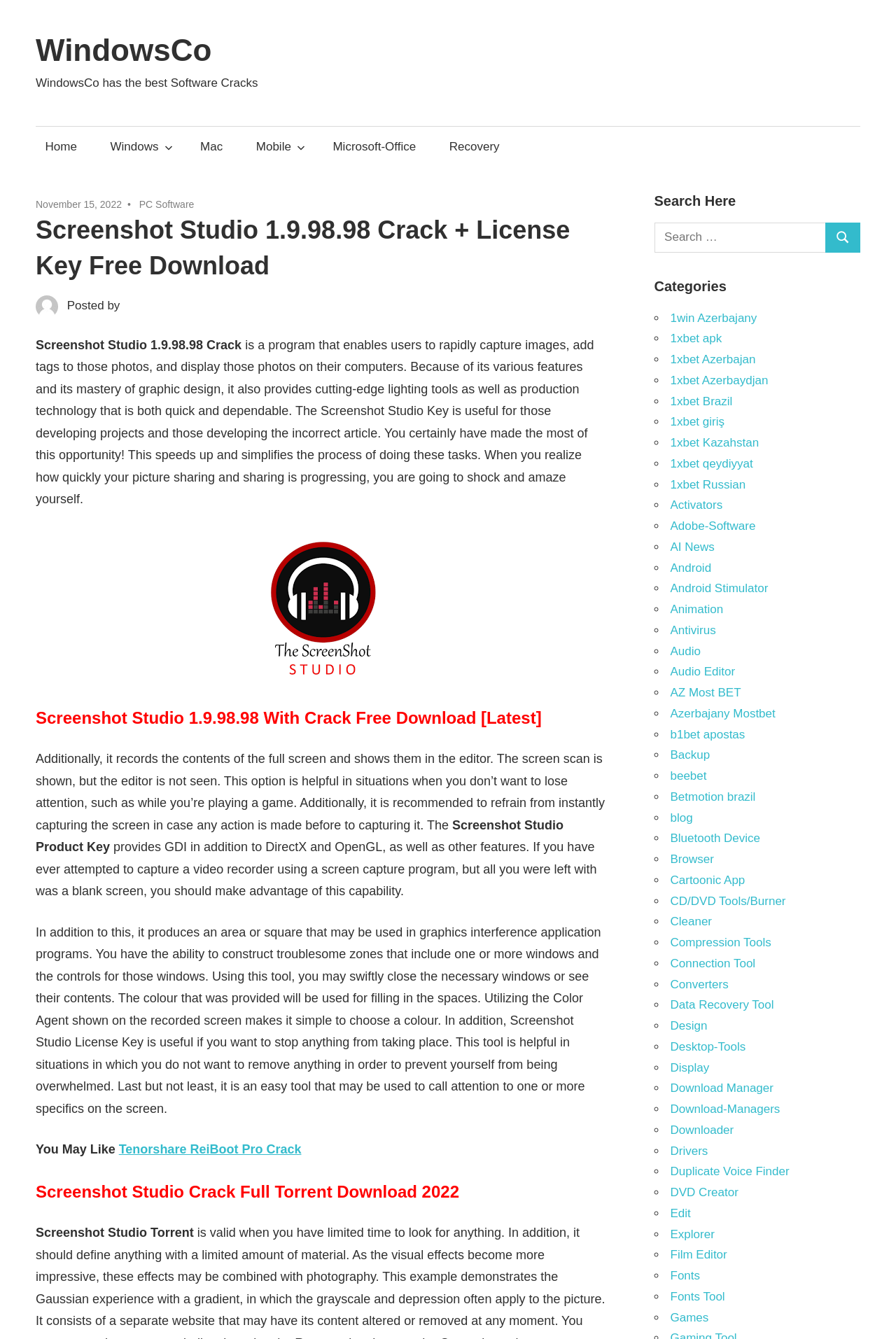Using the details in the image, give a detailed response to the question below:
What is the benefit of using Screenshot Studio?

The text states that Screenshot Studio speeds up and simplifies the process of capturing images, adding tags, and displaying them. This benefit is mentioned in the paragraph that describes the software.